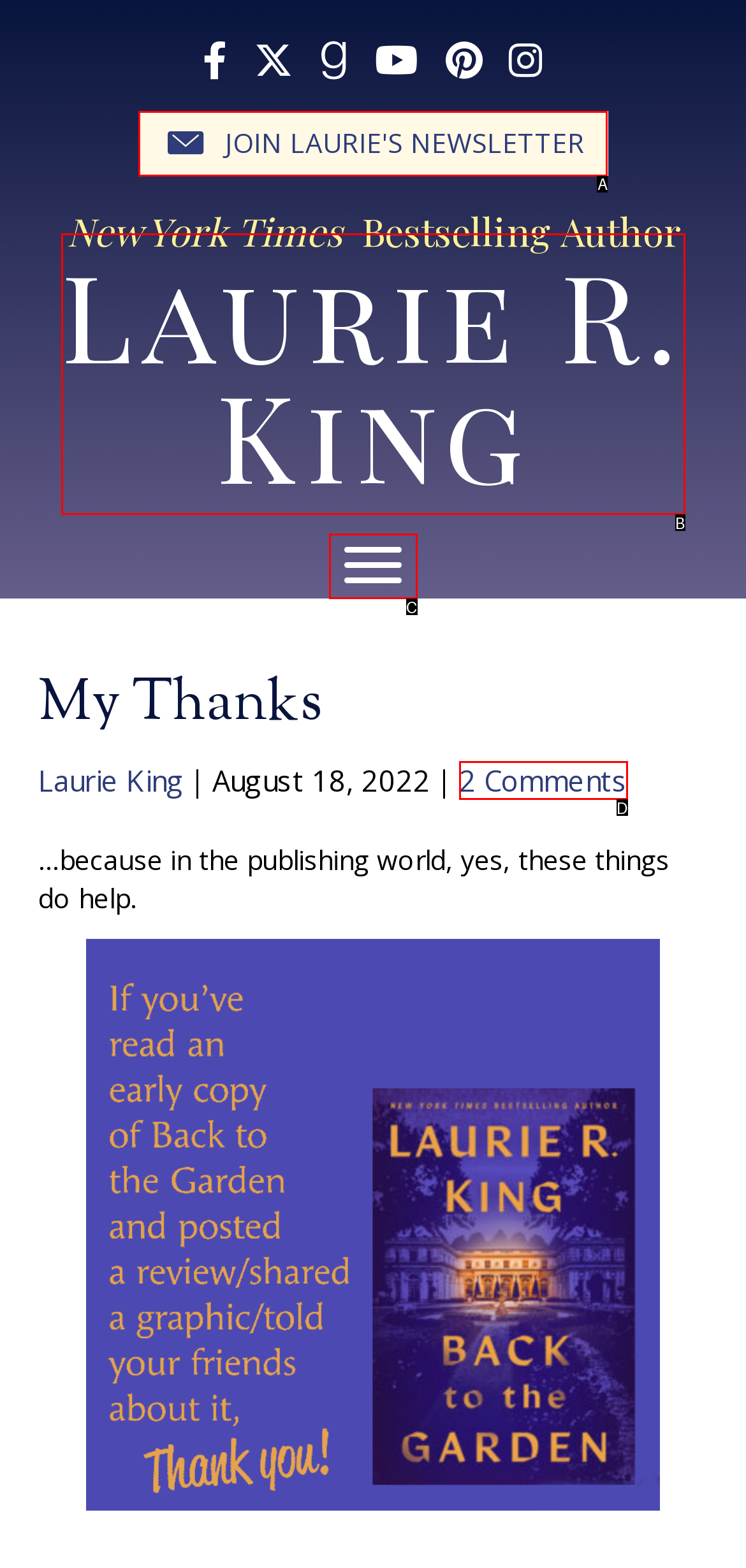With the provided description: Laurie R. King, select the most suitable HTML element. Respond with the letter of the selected option.

B